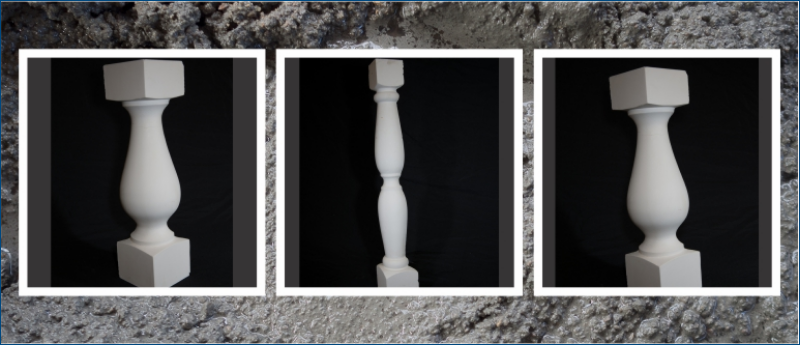Can the bollards be customized for different project needs?
Provide a comprehensive and detailed answer to the question.

According to the caption, the precast concrete products are available in multiple colors and finishes, allowing customization to fit different project needs.